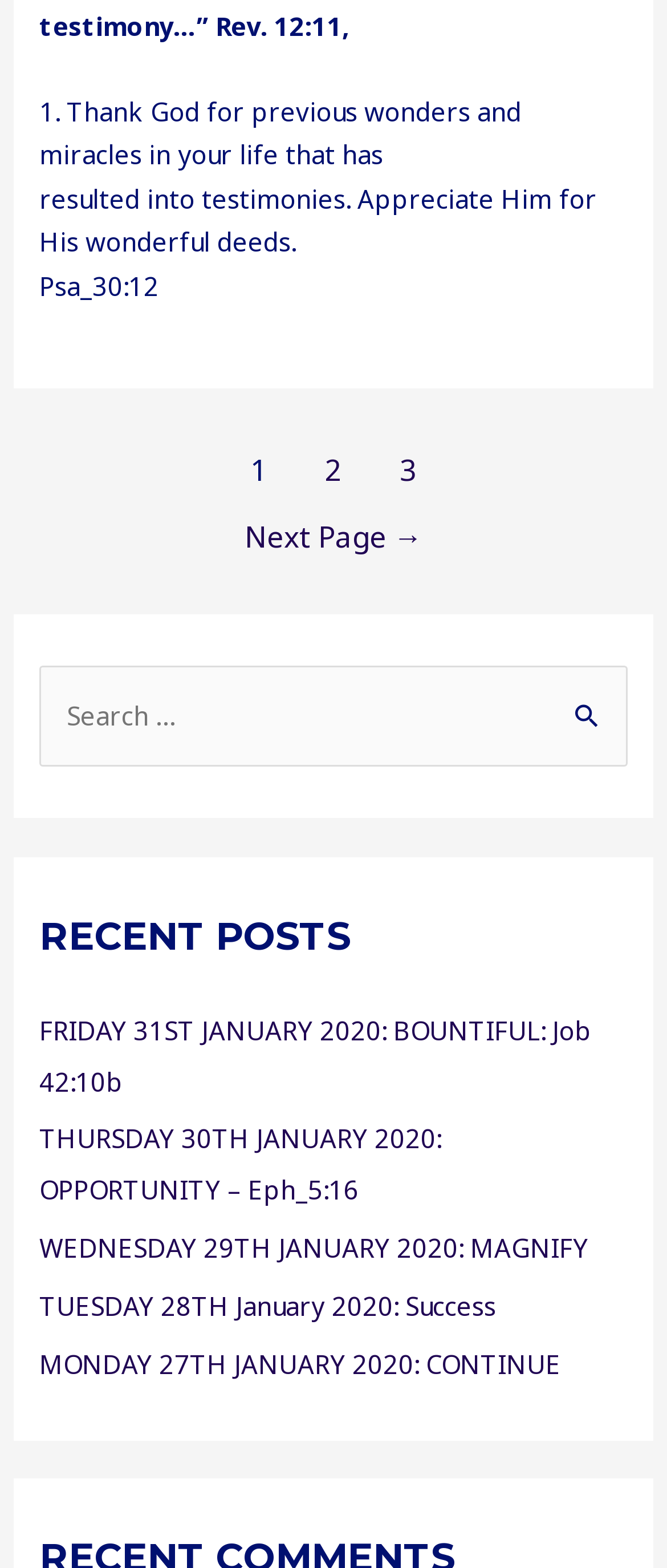What is the last date mentioned in the recent posts?
Use the image to answer the question with a single word or phrase.

27TH JANUARY 2020